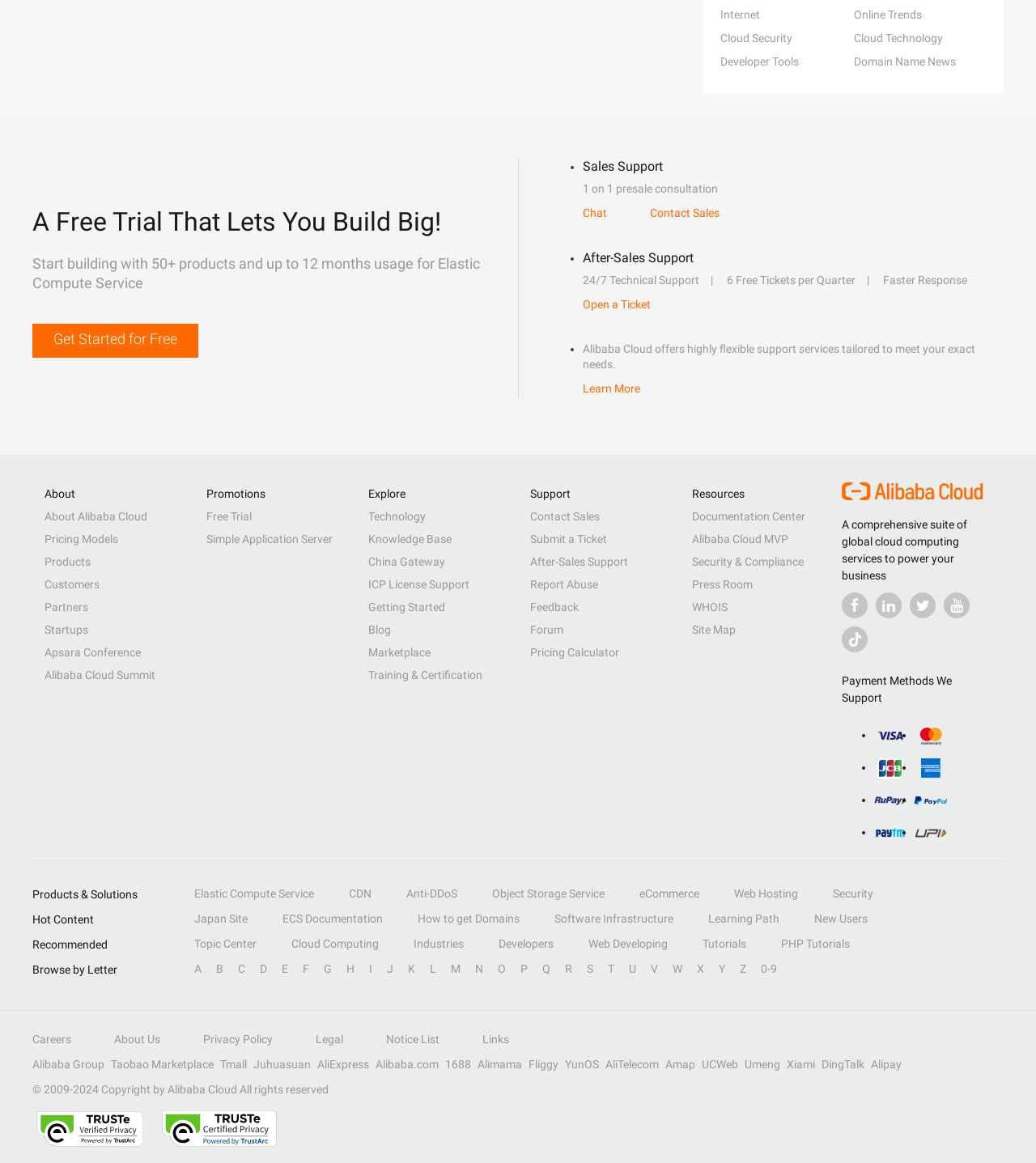What is the name of the cloud computing service?
From the image, provide a succinct answer in one word or a short phrase.

Alibaba Cloud